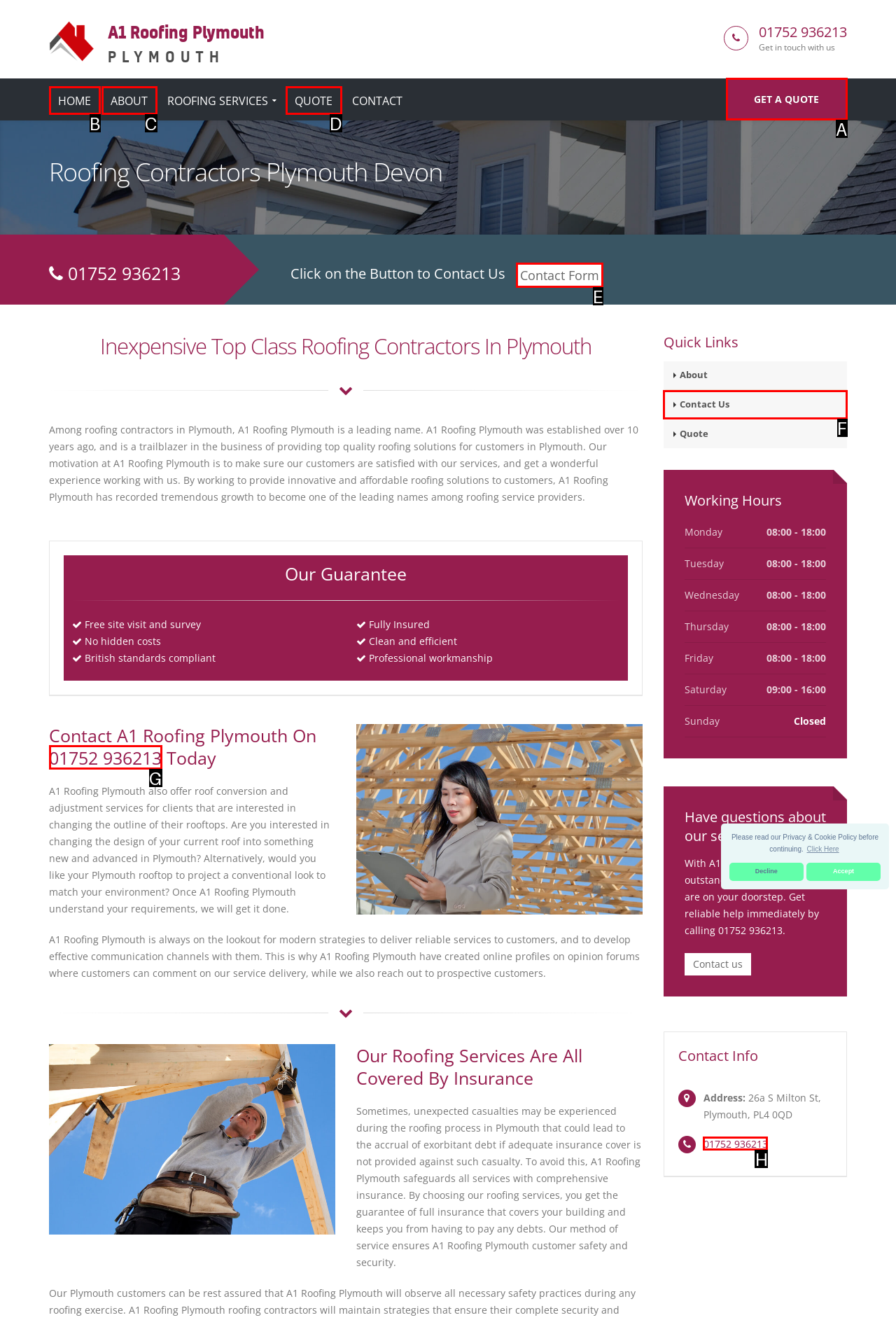To achieve the task: Click on the Contact Form link, which HTML element do you need to click?
Respond with the letter of the correct option from the given choices.

E